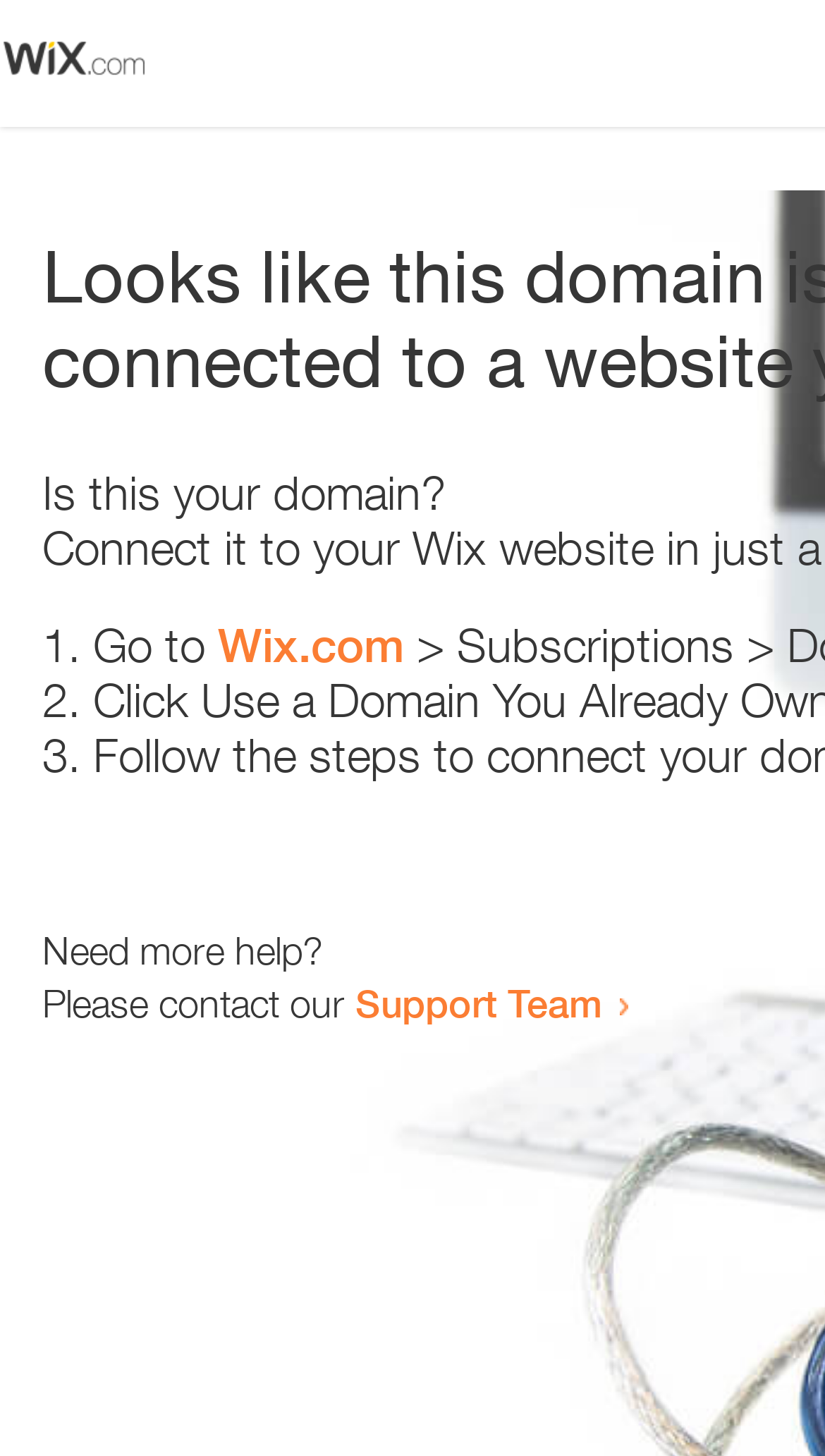Articulate a detailed summary of the webpage's content and design.

The webpage appears to be an error page, with a small image at the top left corner. Below the image, there is a heading that reads "Is this your domain?" centered on the page. 

Underneath the heading, there is a numbered list with three items. The first item starts with "1." and is followed by the text "Go to" and a link to "Wix.com". The second item starts with "2." and the third item starts with "3.", but their contents are not specified. 

At the bottom of the page, there is a section that provides additional help options. It starts with the text "Need more help?" and is followed by a sentence that reads "Please contact our". This sentence is completed with a link to the "Support Team".